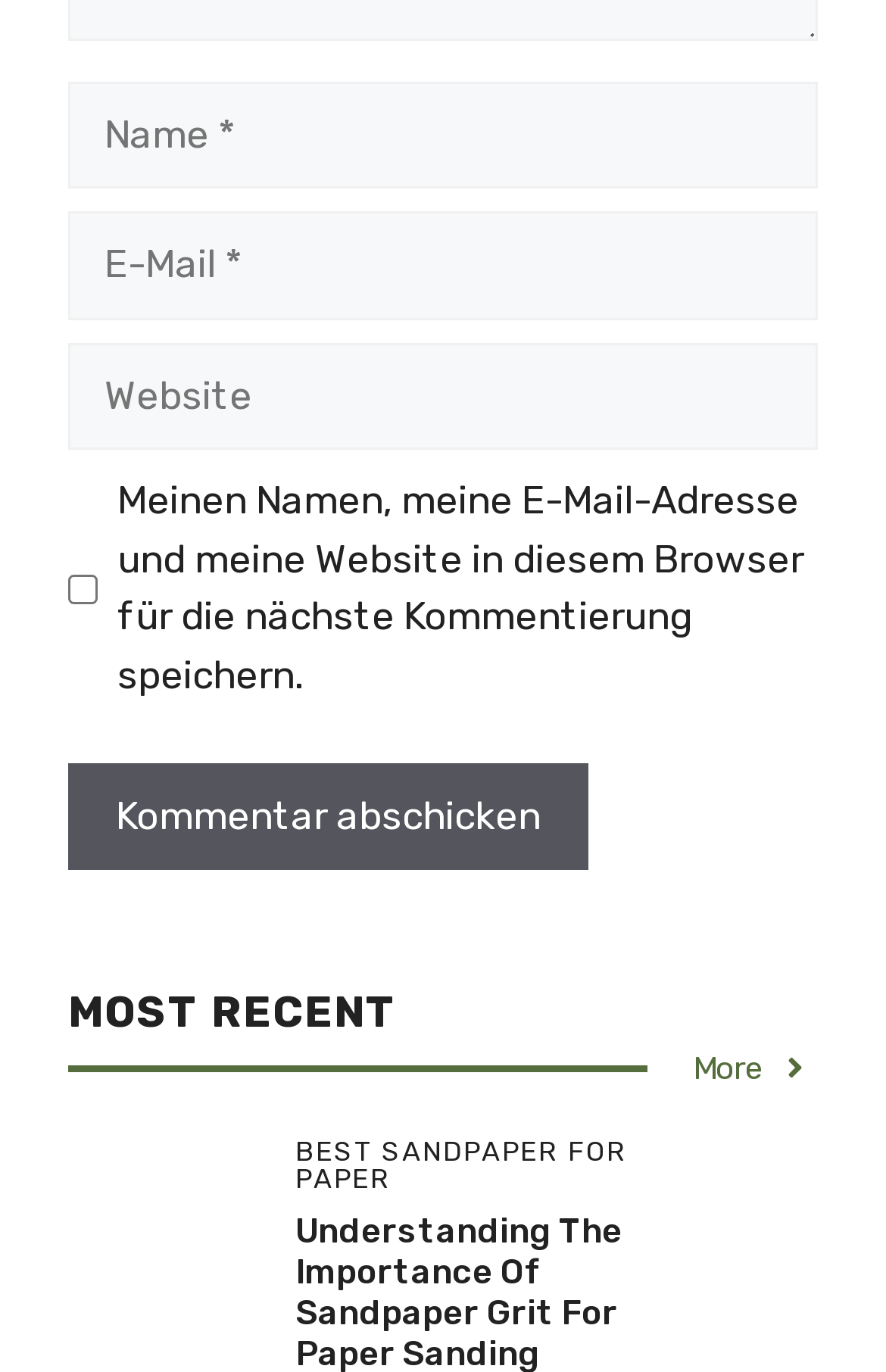What is the topic of the article?
Refer to the image and give a detailed response to the question.

The heading 'BEST SANDPAPER FOR PAPER' is located below the 'MOST RECENT' heading, indicating that the article is about the best sandpaper for paper.